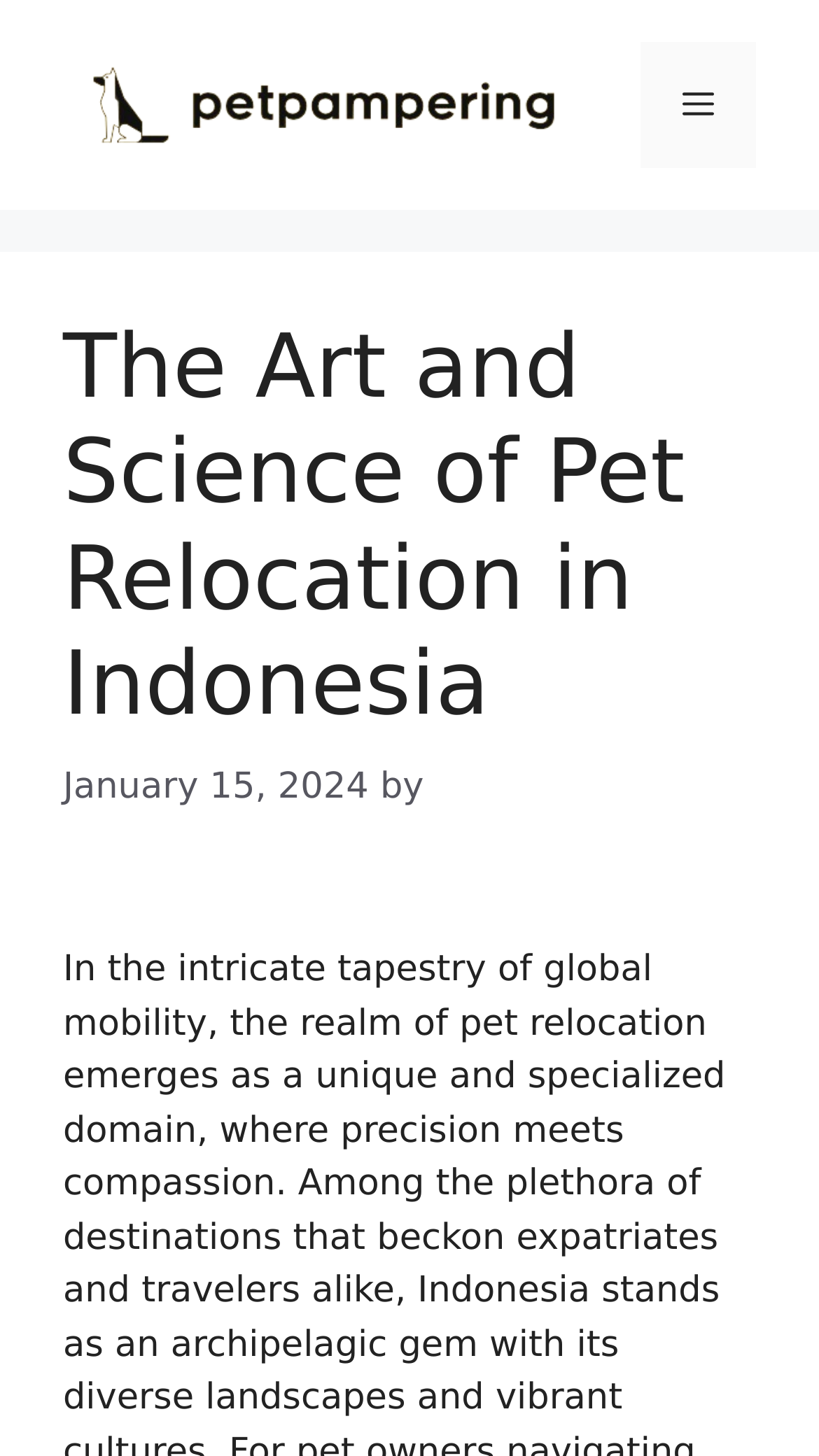What is the position of the mobile toggle button?
Give a single word or phrase as your answer by examining the image.

Top right